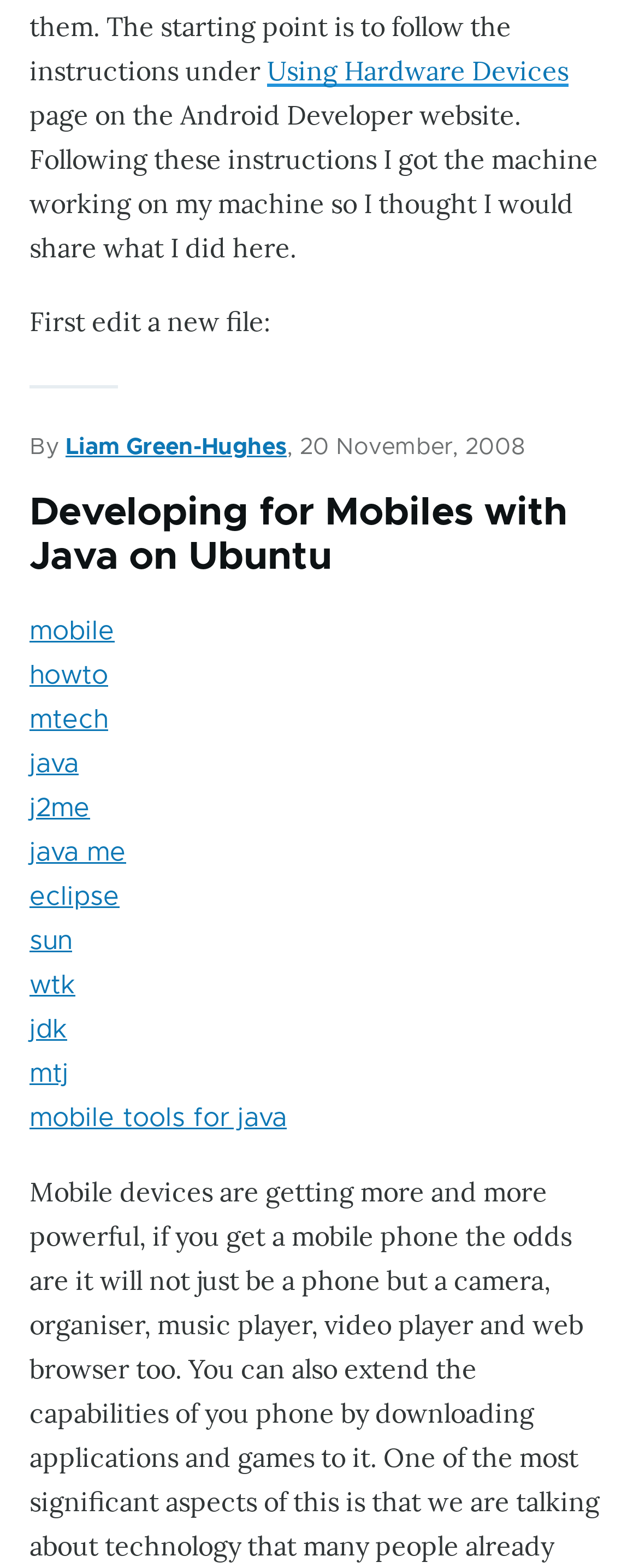Kindly determine the bounding box coordinates of the area that needs to be clicked to fulfill this instruction: "Click on the link 'Using Hardware Devices'".

[0.418, 0.034, 0.89, 0.055]